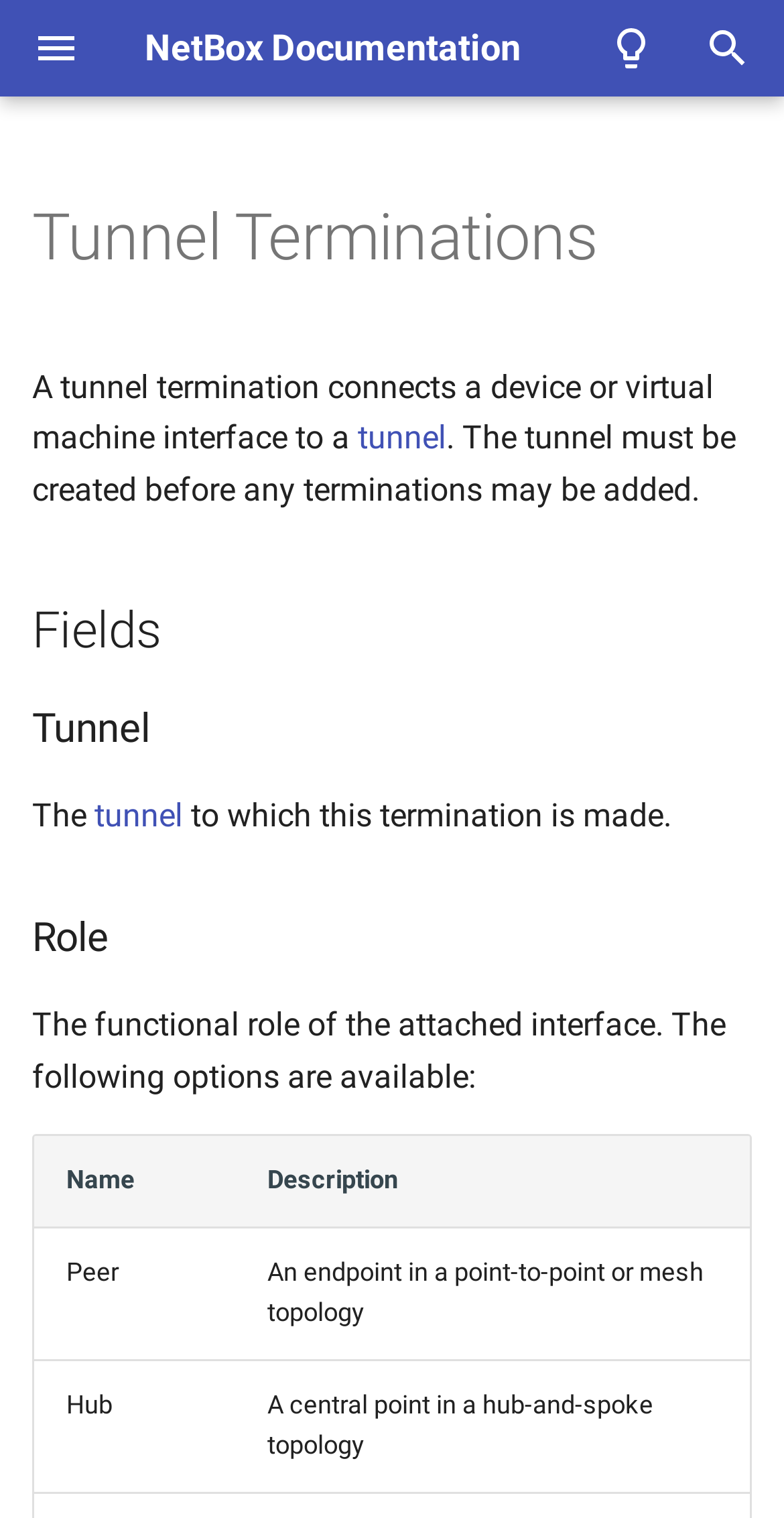Locate the UI element described as follows: "Facilities". Return the bounding box coordinates as four float numbers between 0 and 1 in the order [left, top, right, bottom].

[0.0, 0.148, 0.621, 0.212]